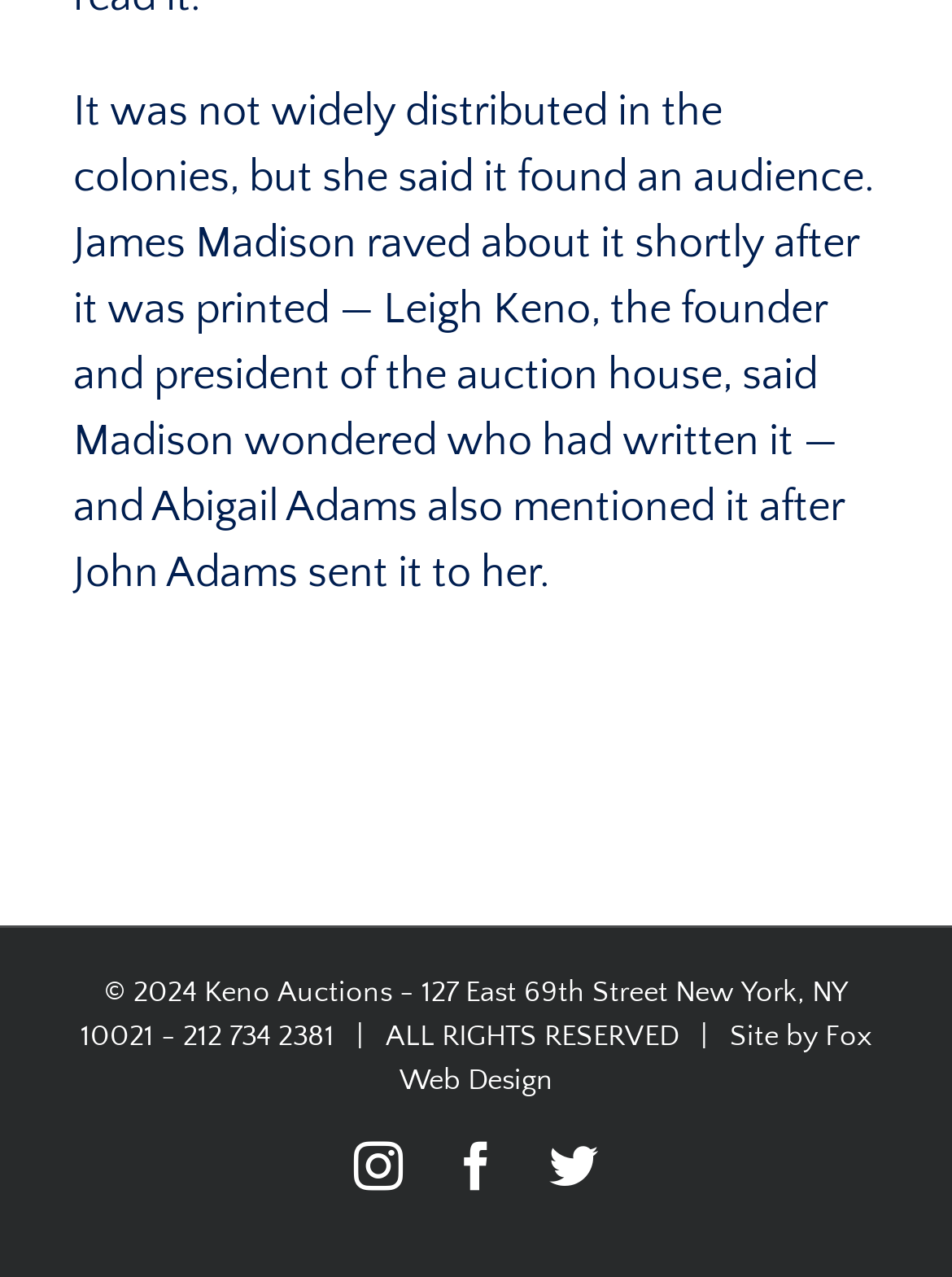Use the information in the screenshot to answer the question comprehensively: Who raved about the printed material?

According to the StaticText element with ID 383, James Madison raved about the printed material shortly after it was printed.